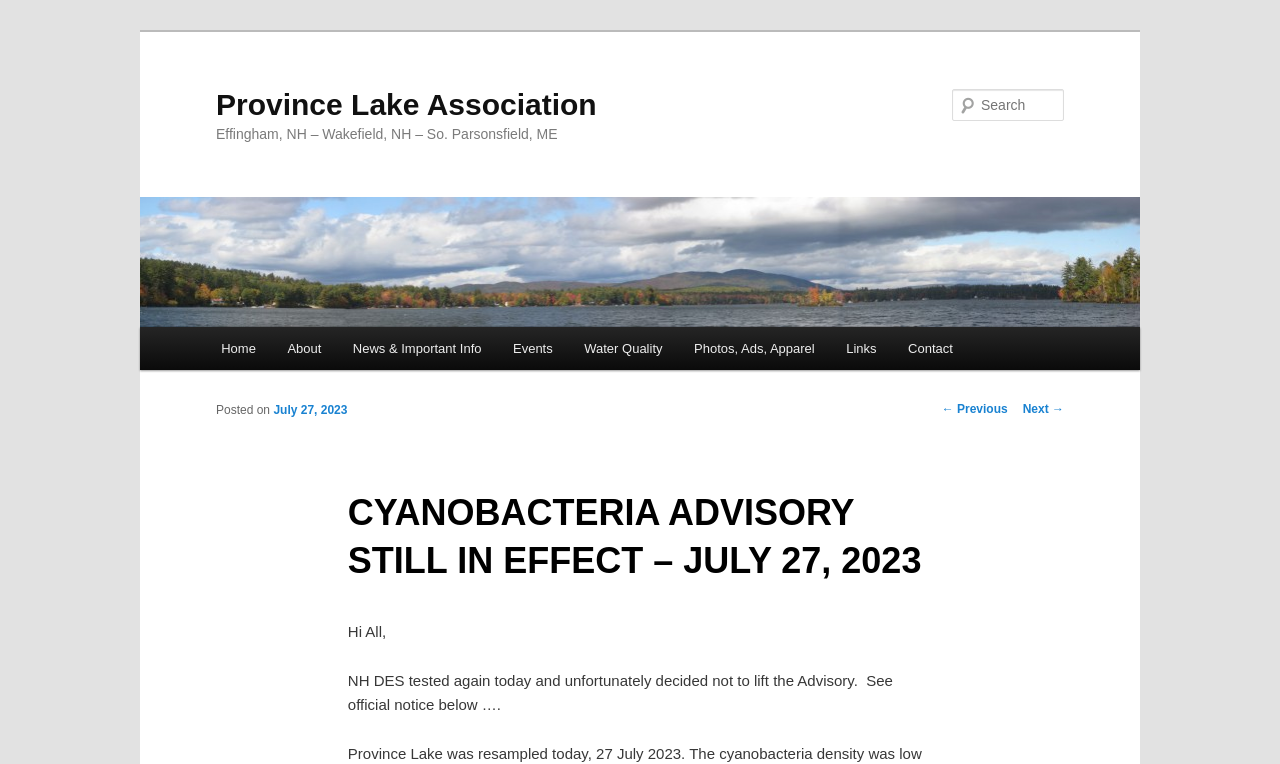Please examine the image and answer the question with a detailed explanation:
How many main menu items are there?

I found the answer by looking at the link elements under the 'Main menu' heading, which includes 9 links: 'Home', 'About', 'News & Important Info', 'Events', 'Water Quality', 'Photos, Ads, Apparel', 'Links', and 'Contact'.